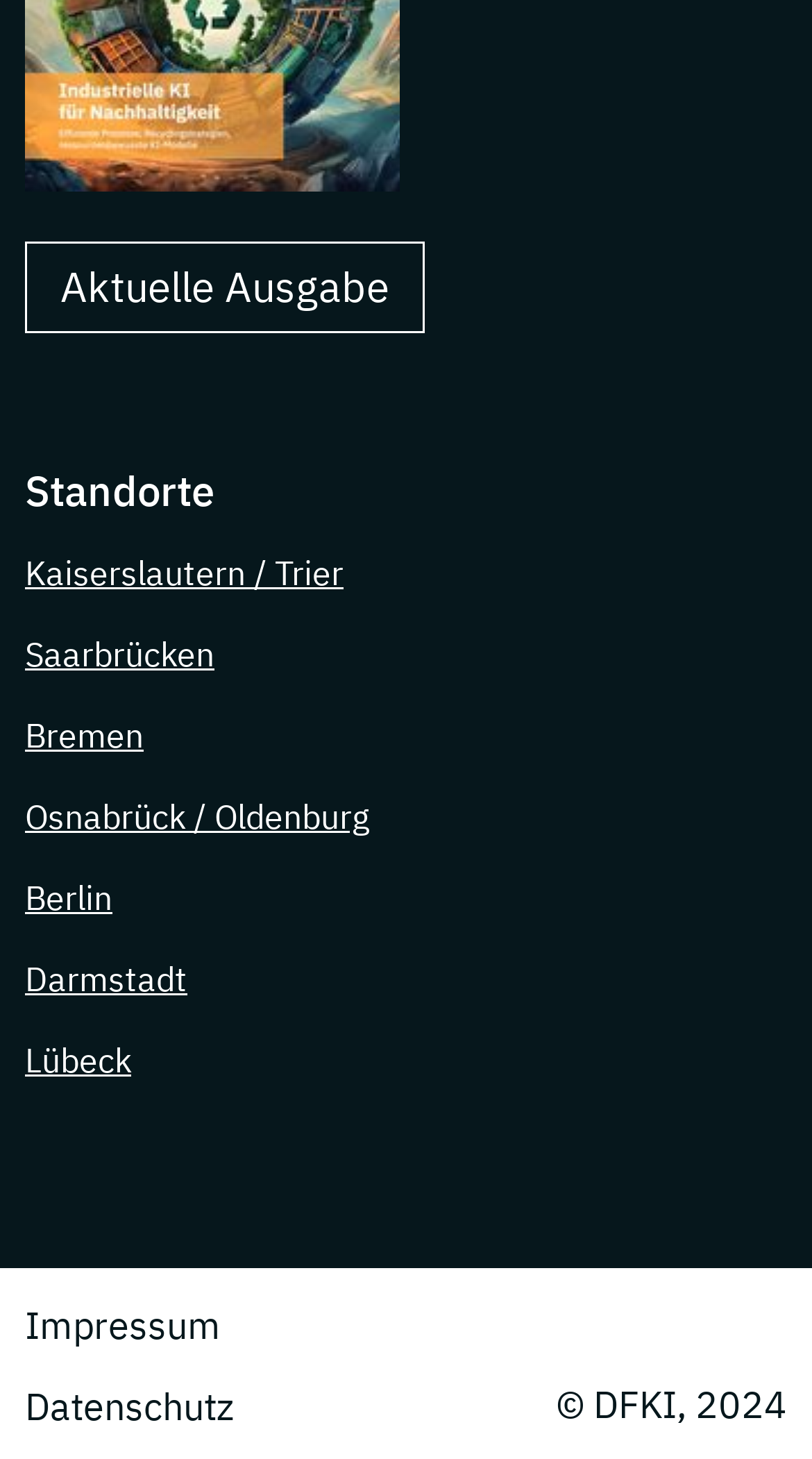Based on the element description: "Datenschutz", identify the UI element and provide its bounding box coordinates. Use four float numbers between 0 and 1, [left, top, right, bottom].

[0.031, 0.936, 0.287, 0.992]